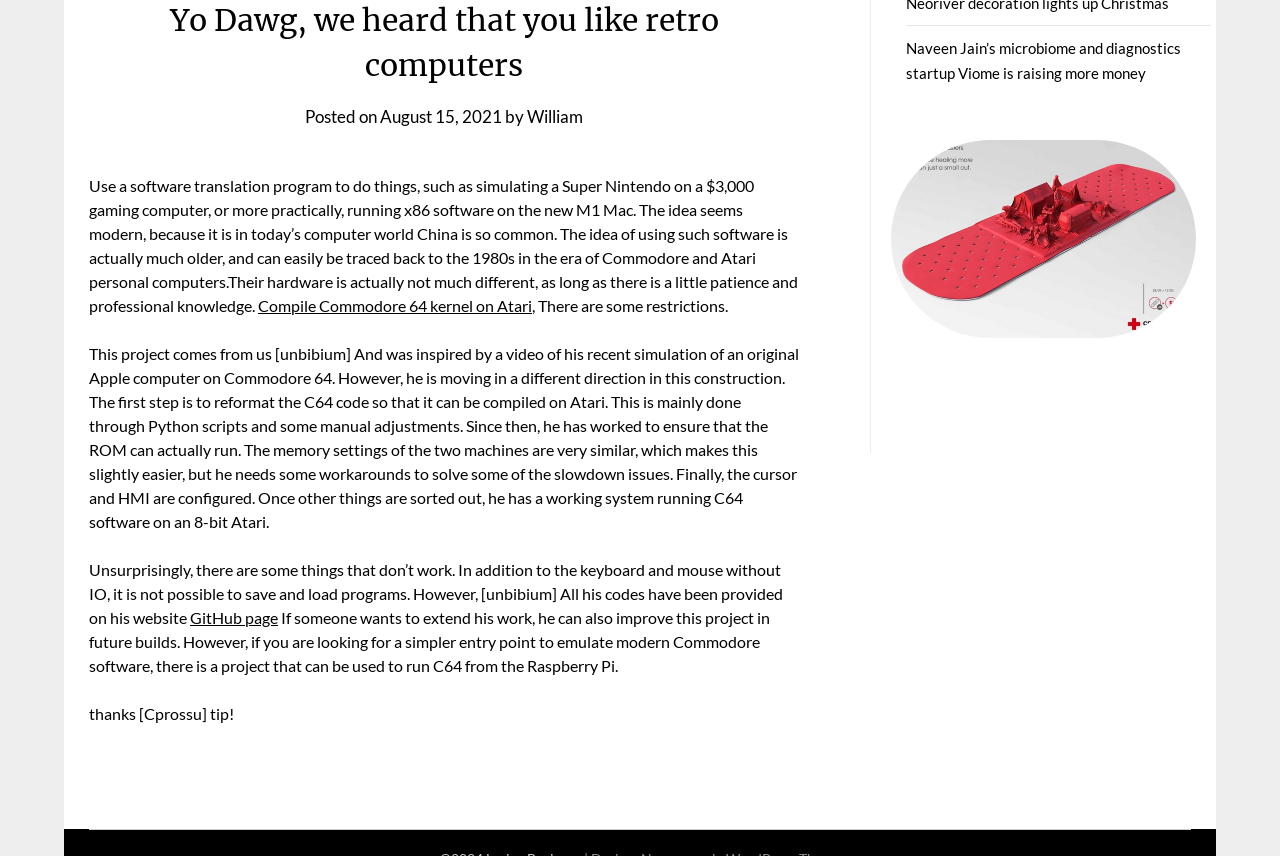Identify the bounding box for the given UI element using the description provided. Coordinates should be in the format (top-left x, top-left y, bottom-right x, bottom-right y) and must be between 0 and 1. Here is the description: William

[0.412, 0.124, 0.456, 0.148]